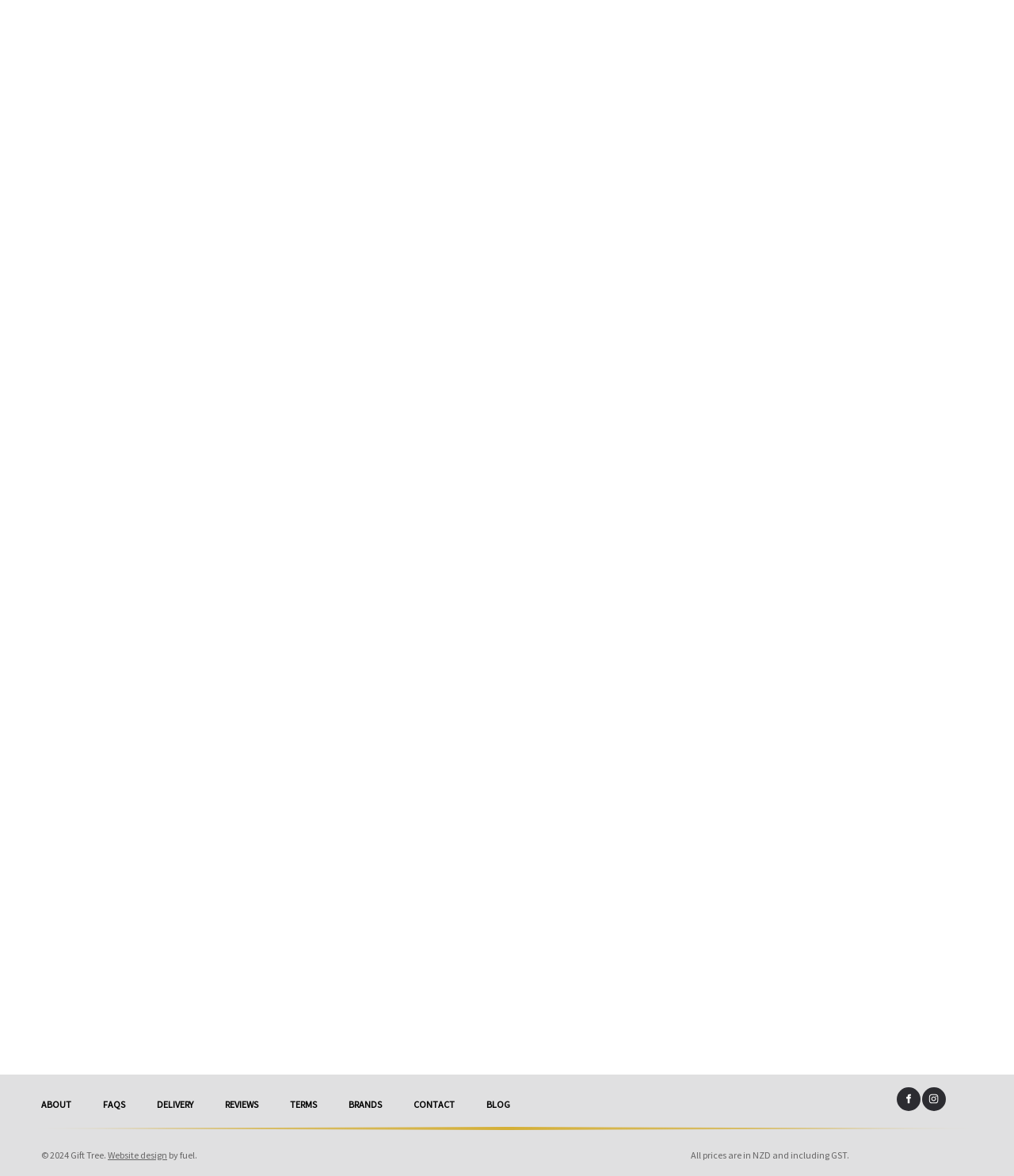Please provide a one-word or phrase answer to the question: 
What is the currency used on this website?

NZD